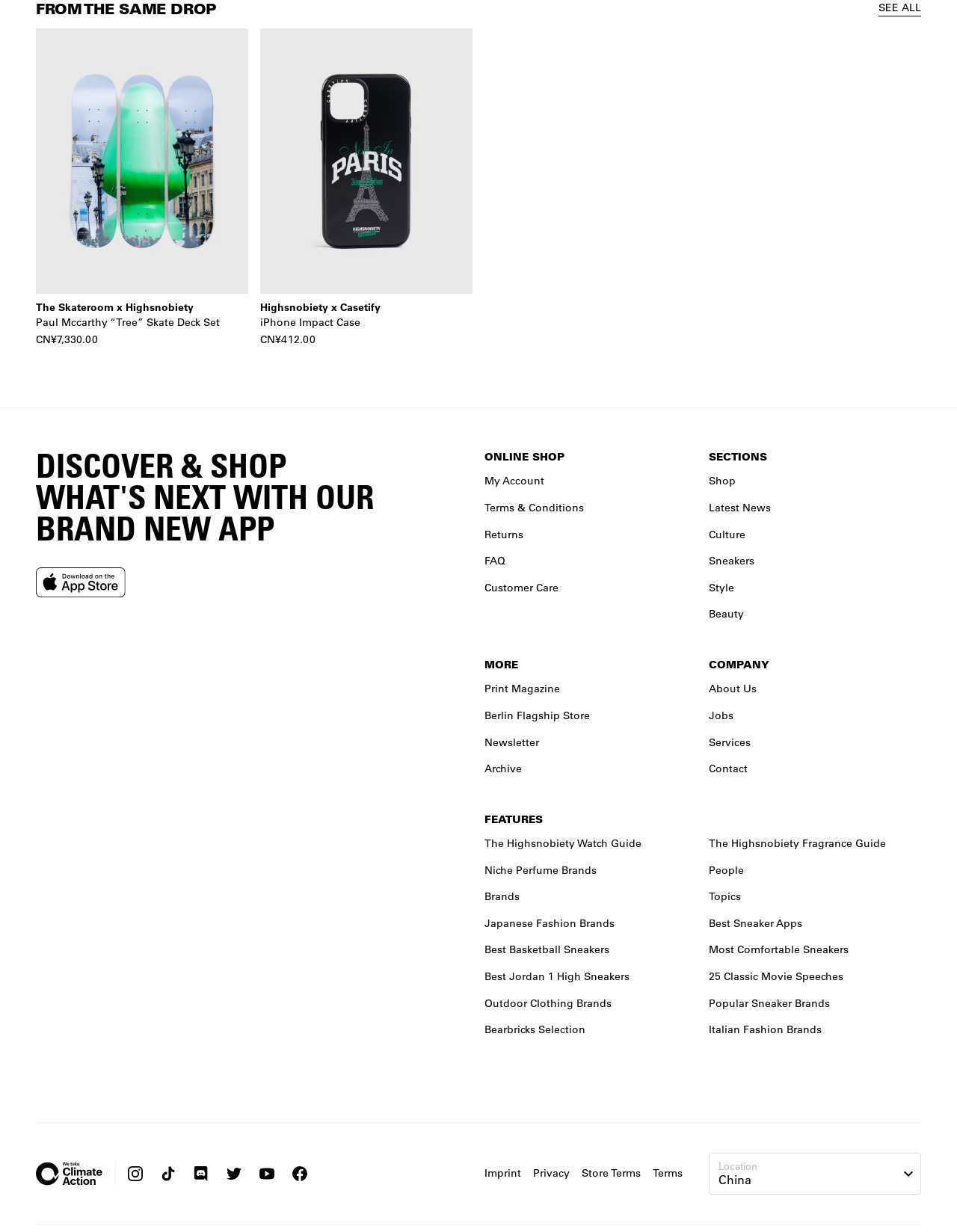What is the purpose of the 'we take climate action icon'?
Please describe in detail the information shown in the image to answer the question.

I inferred the purpose of the icon by looking at its description, which is 'we take climate action icon'. This suggests that it is related to taking action on climate change.